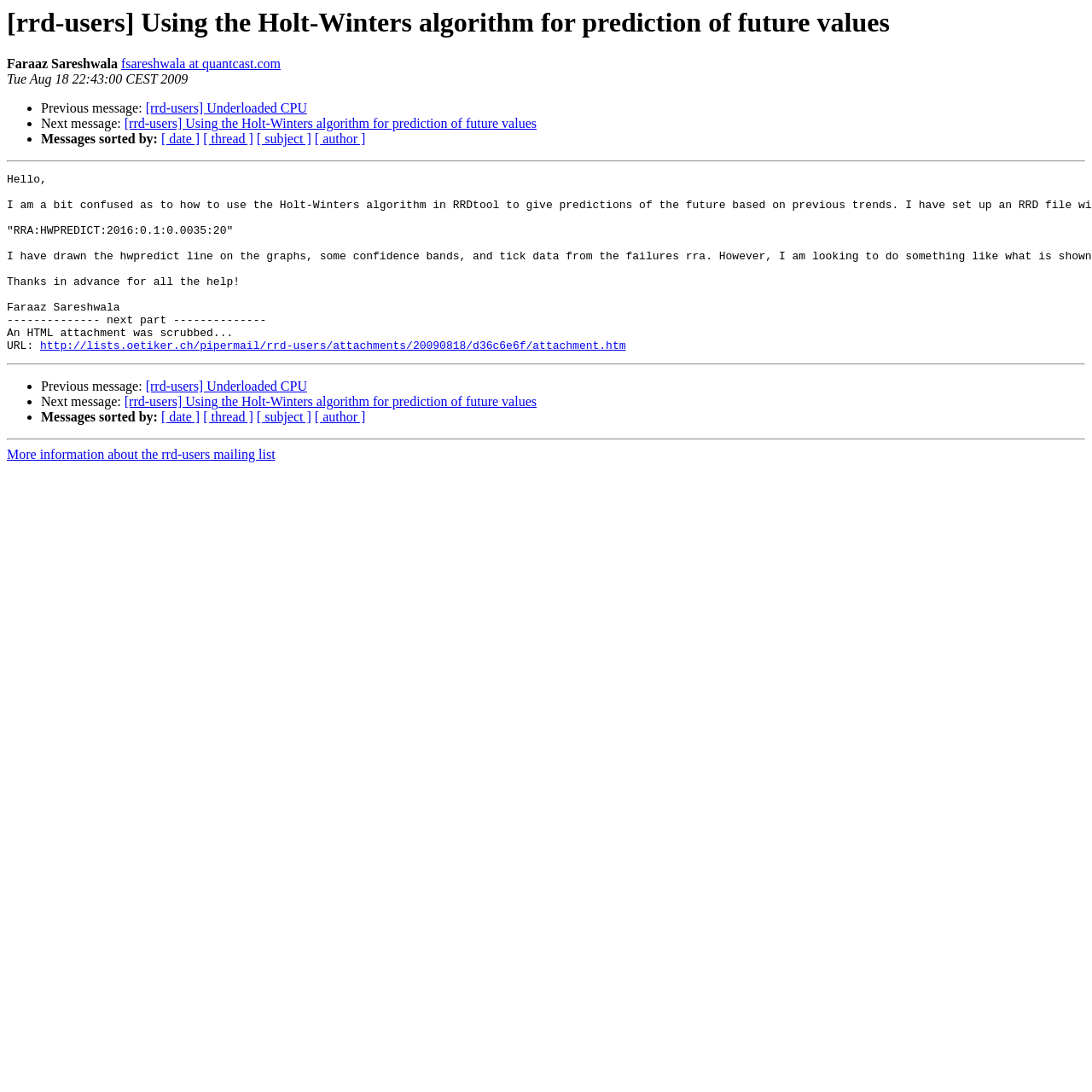Look at the image and answer the question in detail:
What is the URL of the attachment?

I found the URL of the attachment by looking at the link element with the text 'http://lists.oetiker.ch/pipermail/rrd-users/attachments/20090818/d36c6e6f/attachment.htm' which is located in the middle of the webpage.